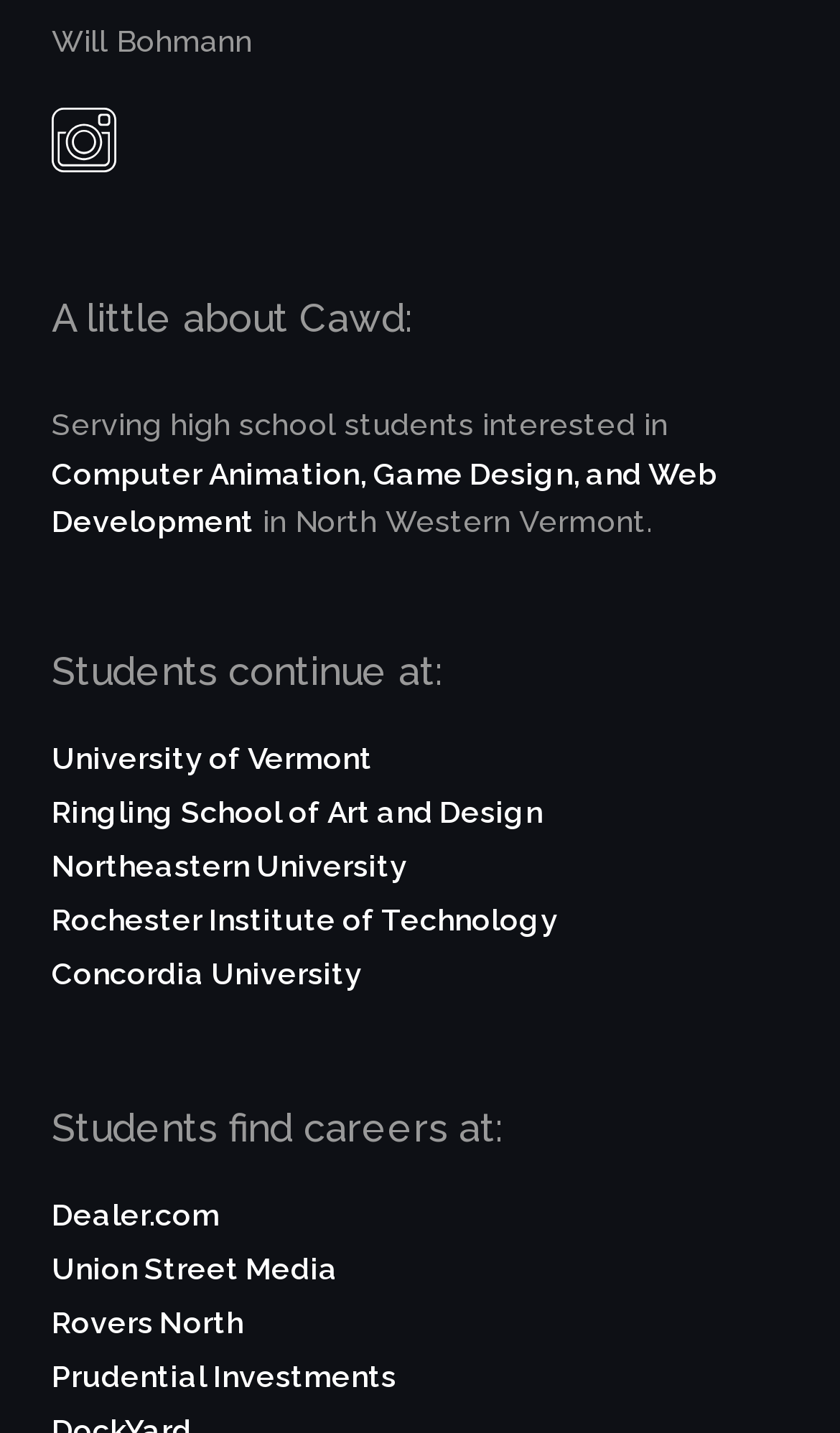Identify the bounding box of the UI element described as follows: "Rochester Institute of Technology". Provide the coordinates as four float numbers in the range of 0 to 1 [left, top, right, bottom].

[0.062, 0.624, 0.938, 0.662]